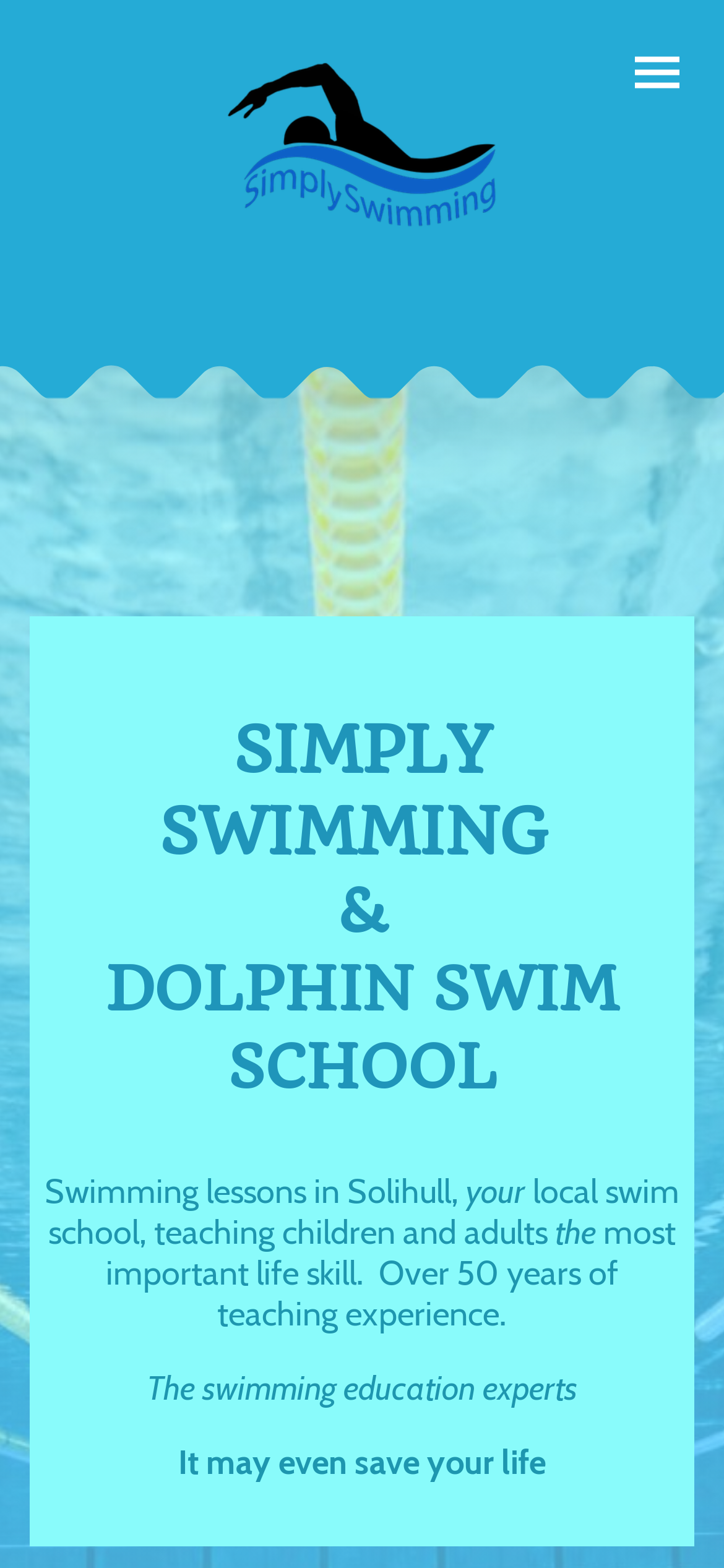What is the importance of swimming?
Look at the image and answer the question using a single word or phrase.

It may even save your life